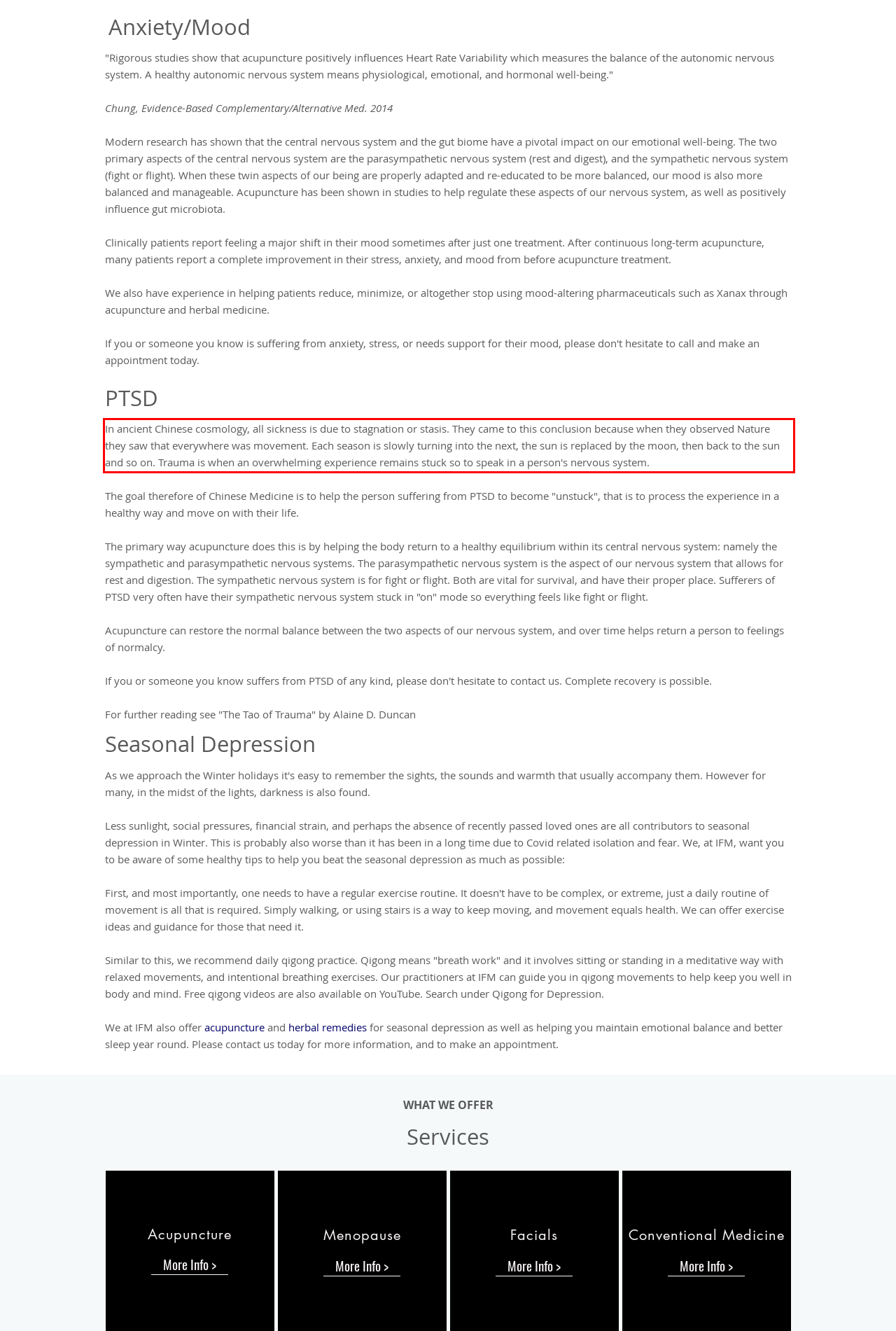Your task is to recognize and extract the text content from the UI element enclosed in the red bounding box on the webpage screenshot.

In ancient Chinese cosmology, all sickness is due to stagnation or stasis. They came to this conclusion because when they observed Nature they saw that everywhere was movement. Each season is slowly turning into the next, the sun is replaced by the moon, then back to the sun and so on. Trauma is when an overwhelming experience remains stuck so to speak in a person's nervous system.